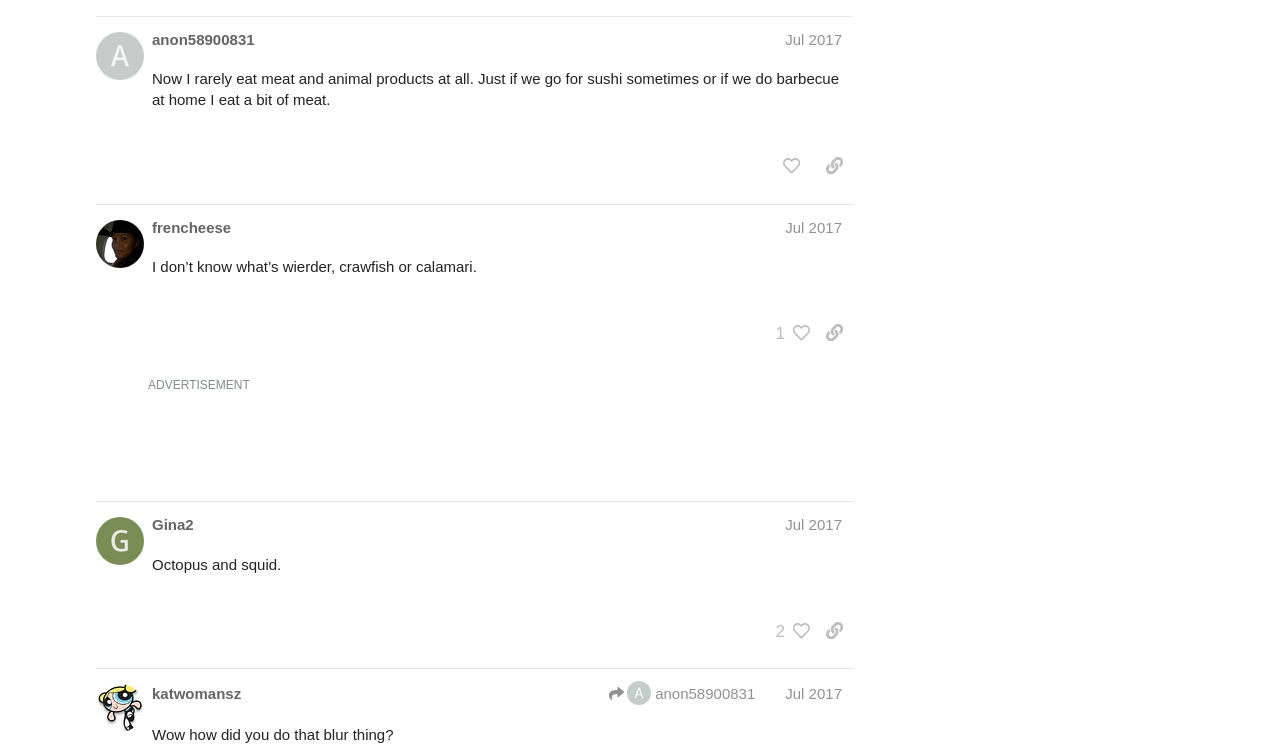What is the username of the first poster?
Kindly answer the question with as much detail as you can.

The first poster's username can be found in the first region element, which has a heading element containing the username 'anon58900831'.